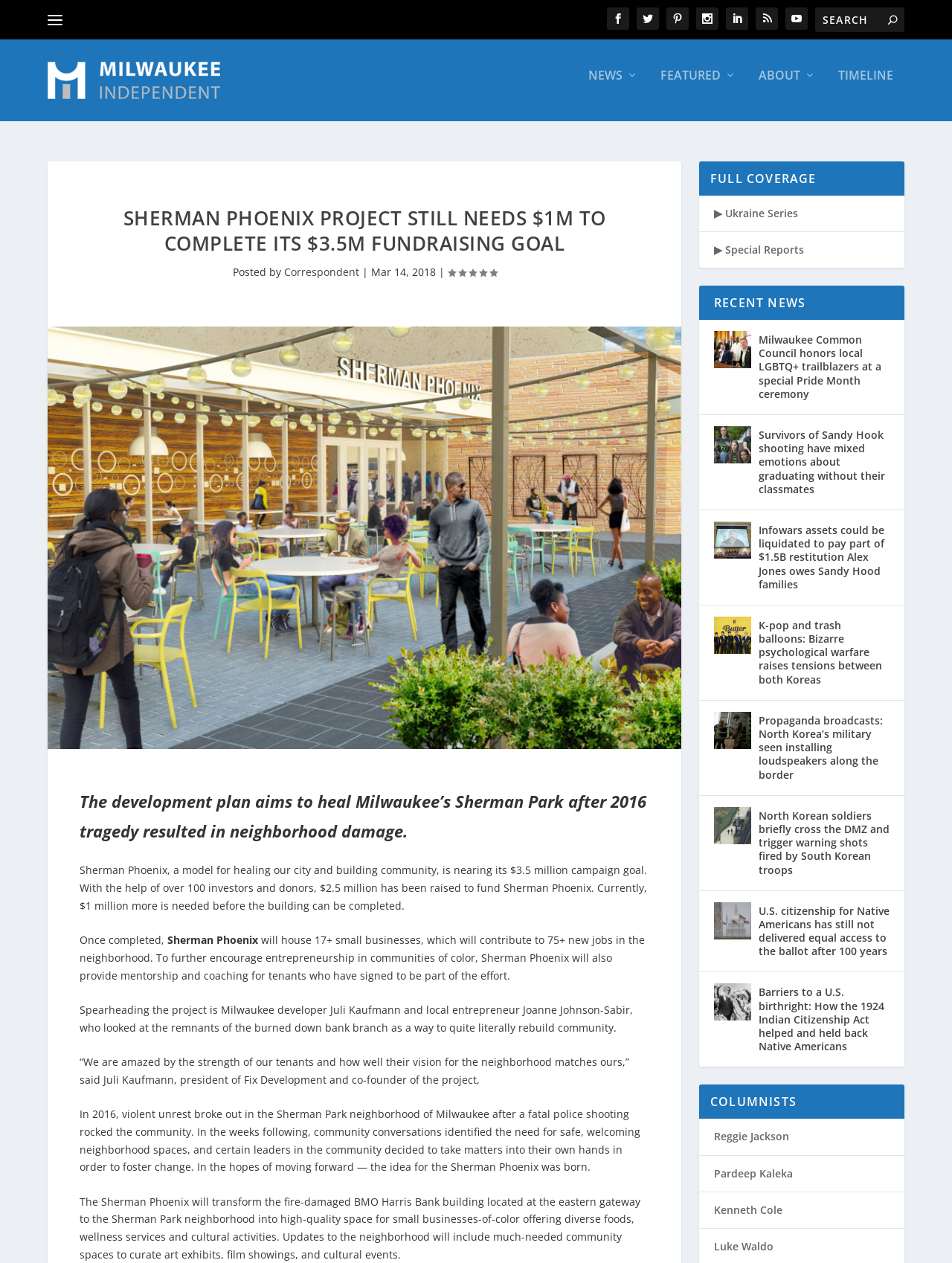Identify and extract the main heading from the webpage.

SHERMAN PHOENIX PROJECT STILL NEEDS $1M TO COMPLETE ITS $3.5M FUNDRAISING GOAL